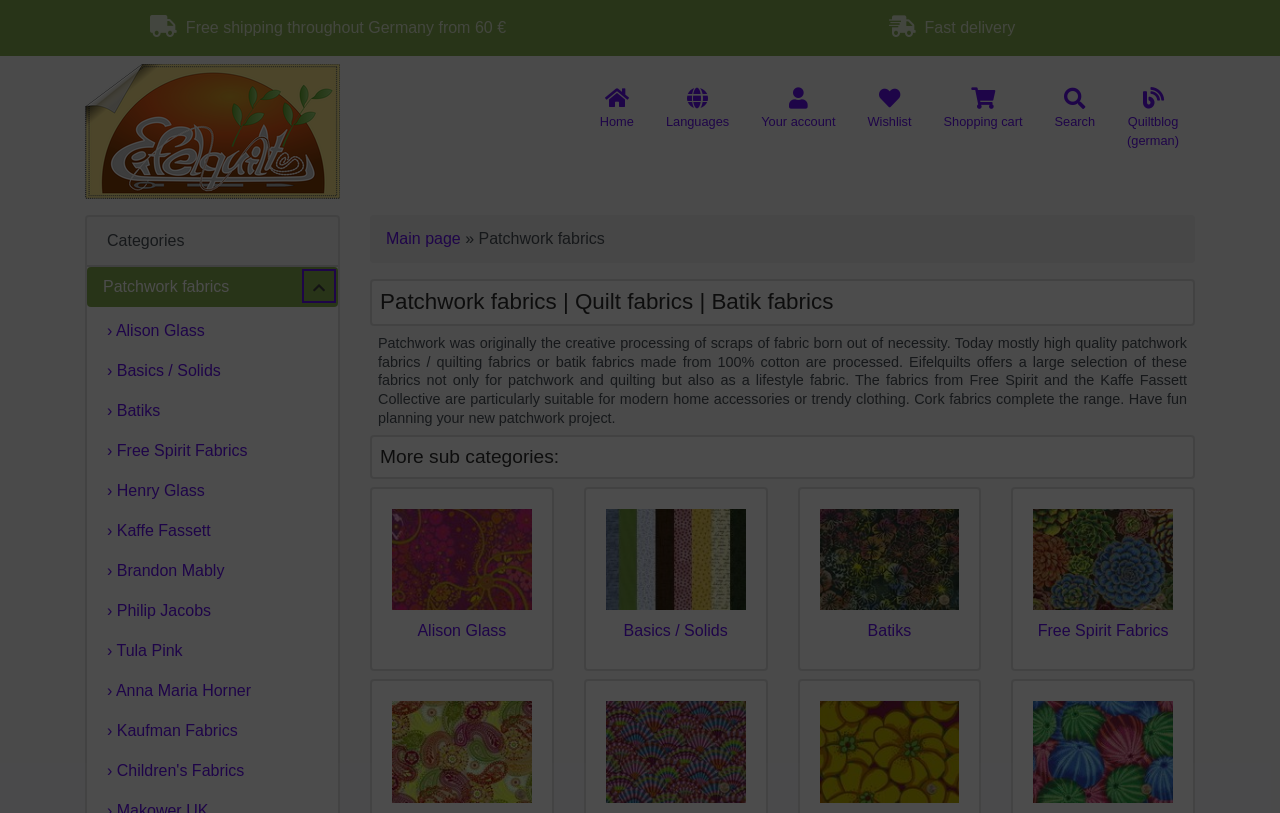Extract the bounding box coordinates for the UI element described as: "Your account".

[0.582, 0.098, 0.665, 0.171]